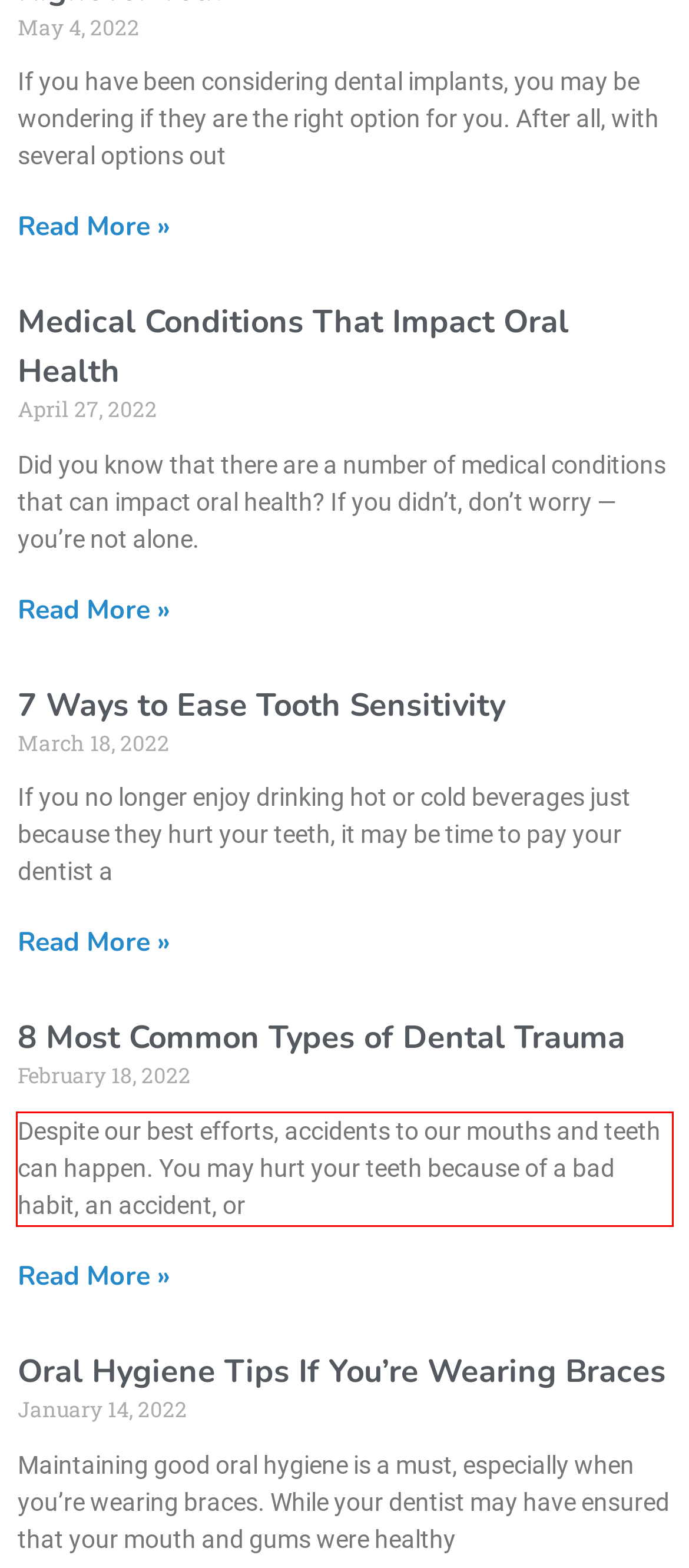Given a screenshot of a webpage with a red bounding box, please identify and retrieve the text inside the red rectangle.

Despite our best efforts, accidents to our mouths and teeth can happen. You may hurt your teeth because of a bad habit, an accident, or